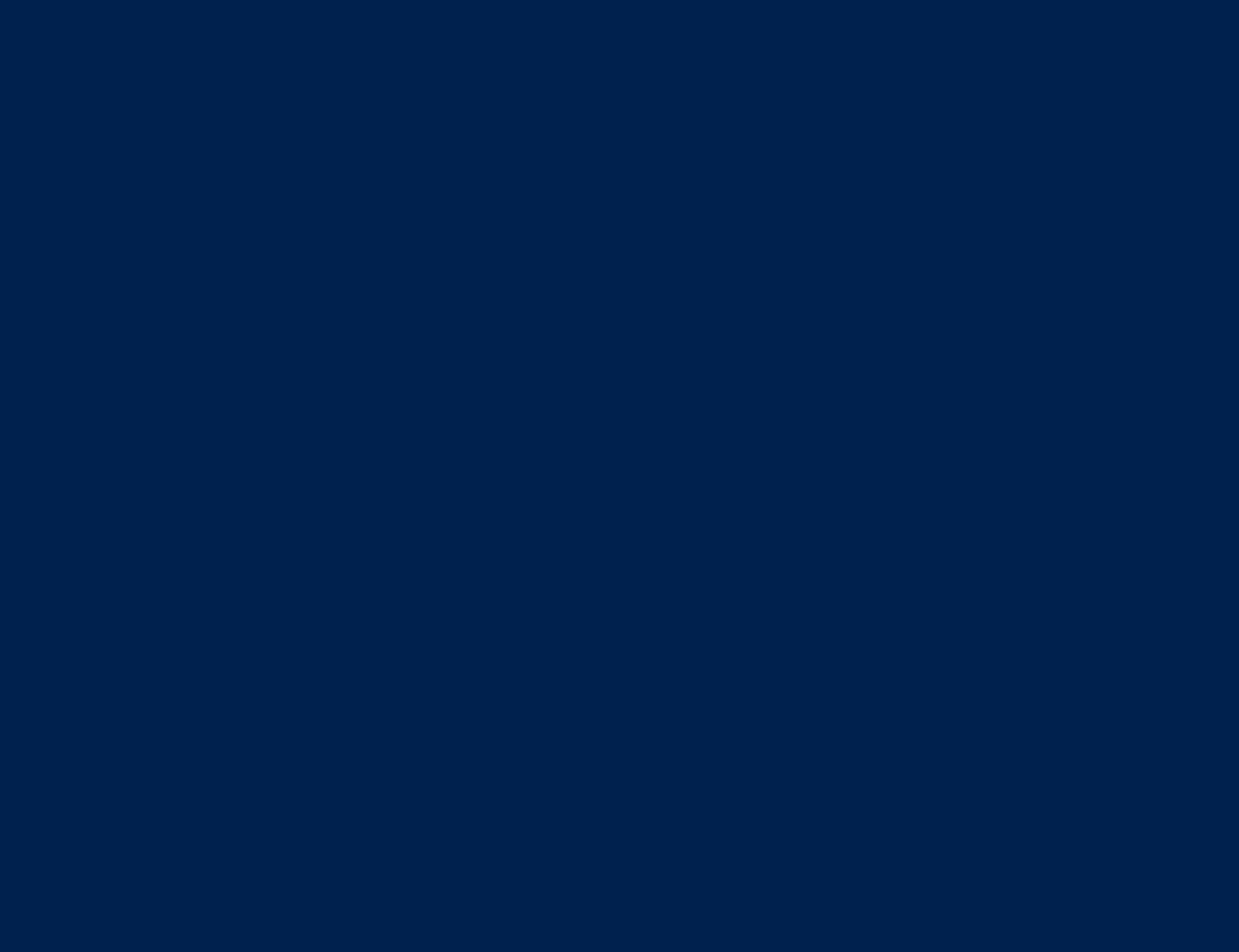Locate the UI element described as follows: "6ème Engagement – Développer l’Agriculture". Return the bounding box coordinates as four float numbers between 0 and 1 in the order [left, top, right, bottom].

[0.516, 0.627, 0.707, 0.676]